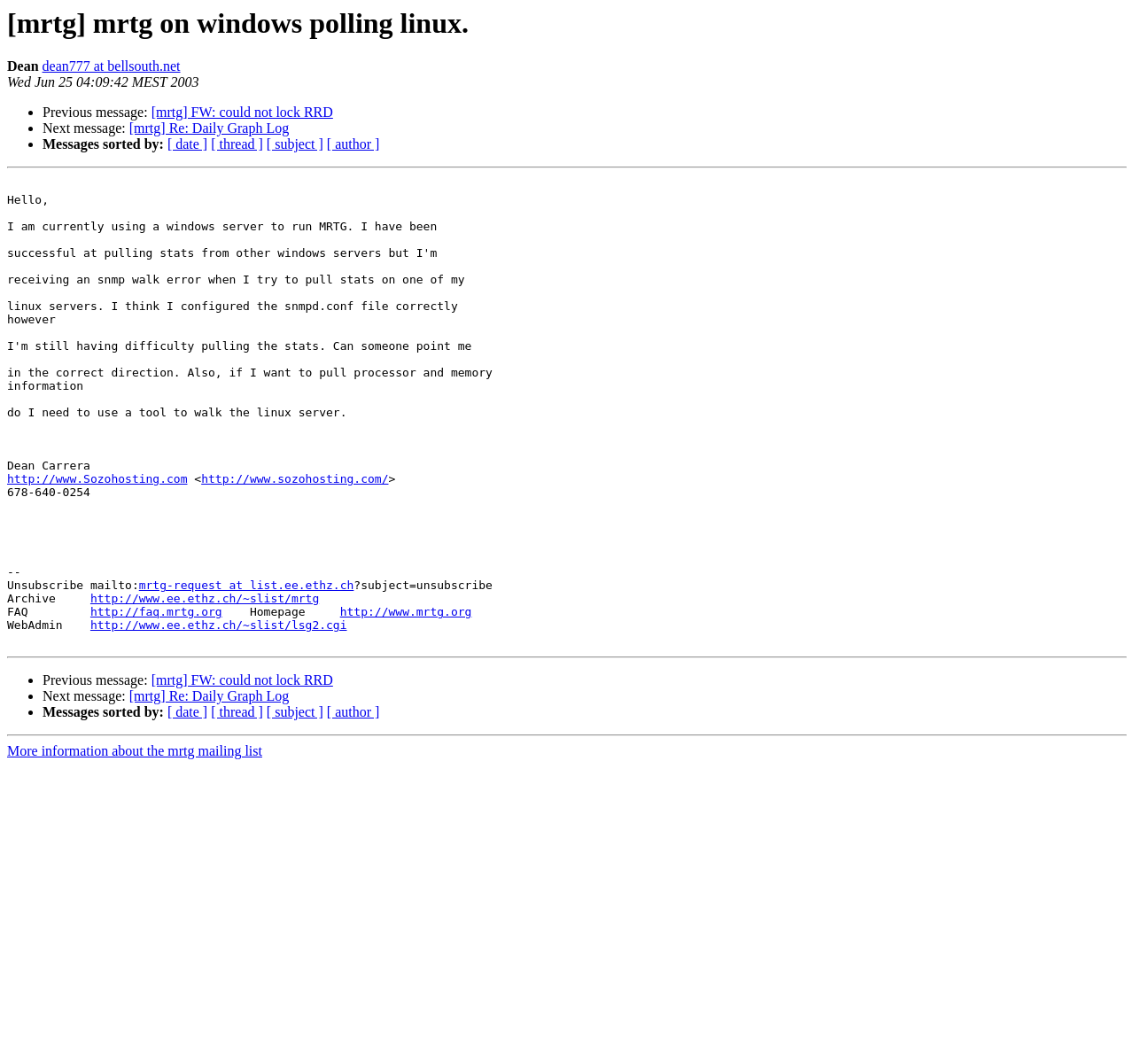Provide a short answer using a single word or phrase for the following question: 
What is the URL of the MRTG homepage?

http://www.mrtg.org